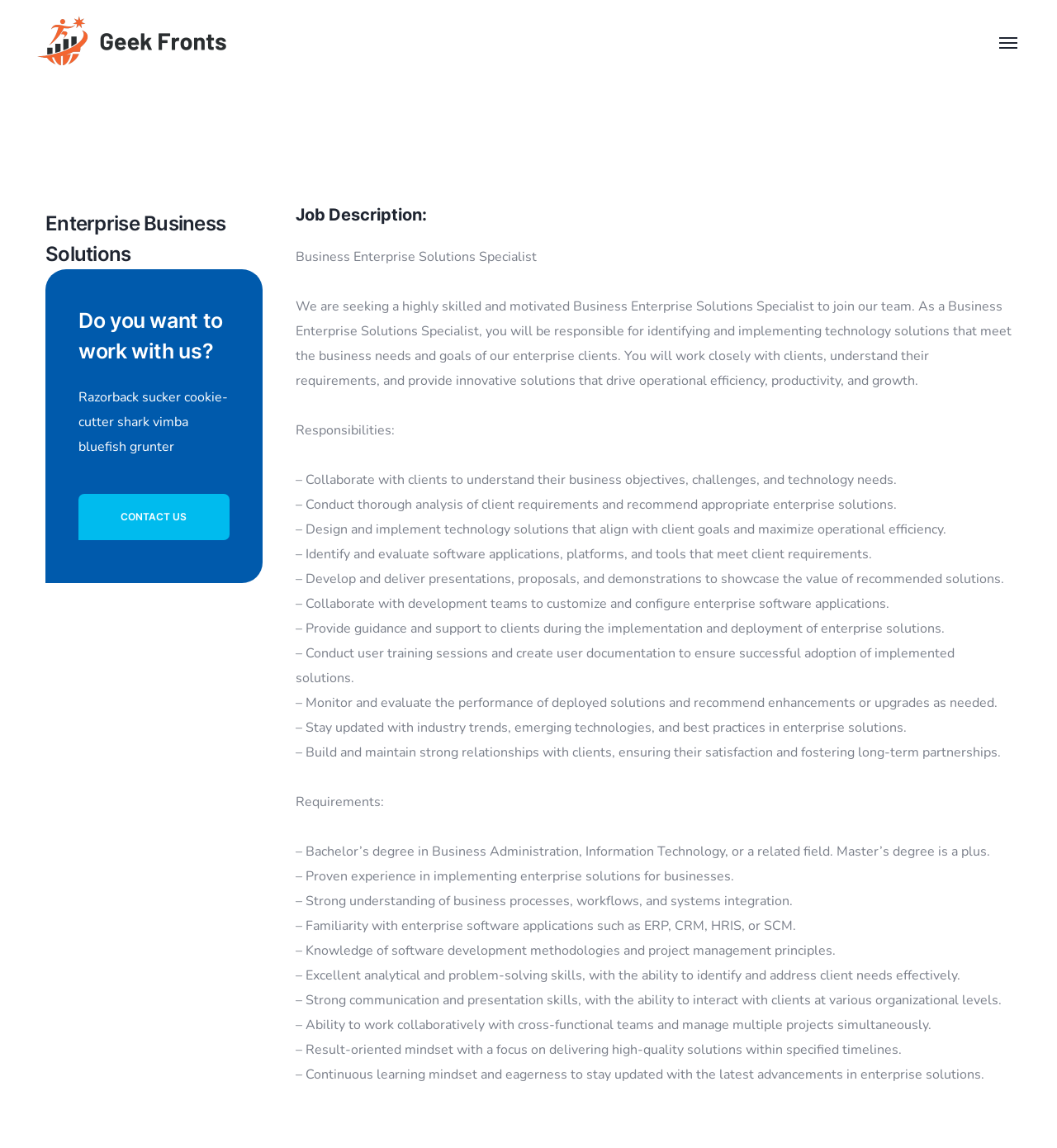Provide the bounding box coordinates of the HTML element described by the text: "Contact Us".

[0.074, 0.43, 0.217, 0.471]